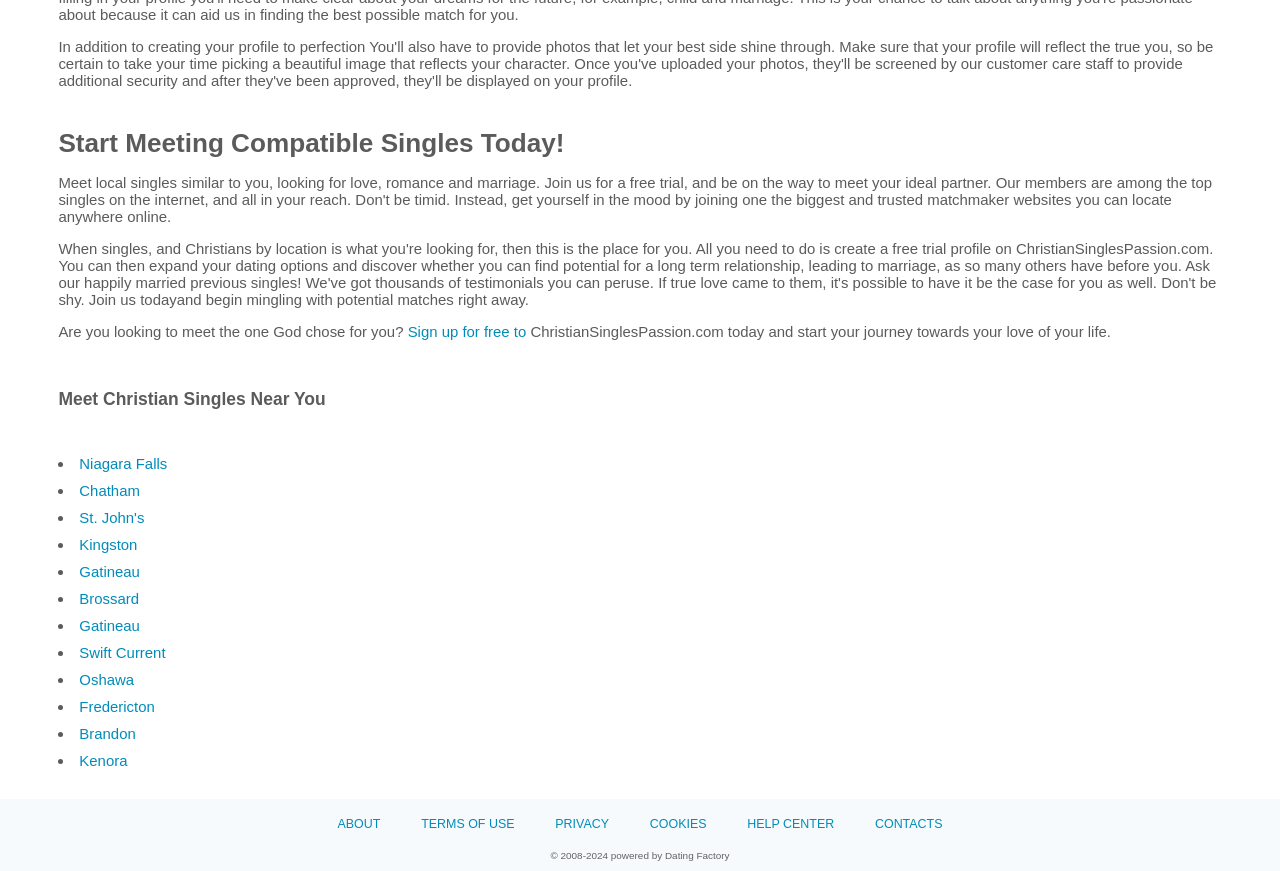Locate the UI element described by Kingston and provide its bounding box coordinates. Use the format (top-left x, top-left y, bottom-right x, bottom-right y) with all values as floating point numbers between 0 and 1.

[0.062, 0.615, 0.107, 0.635]